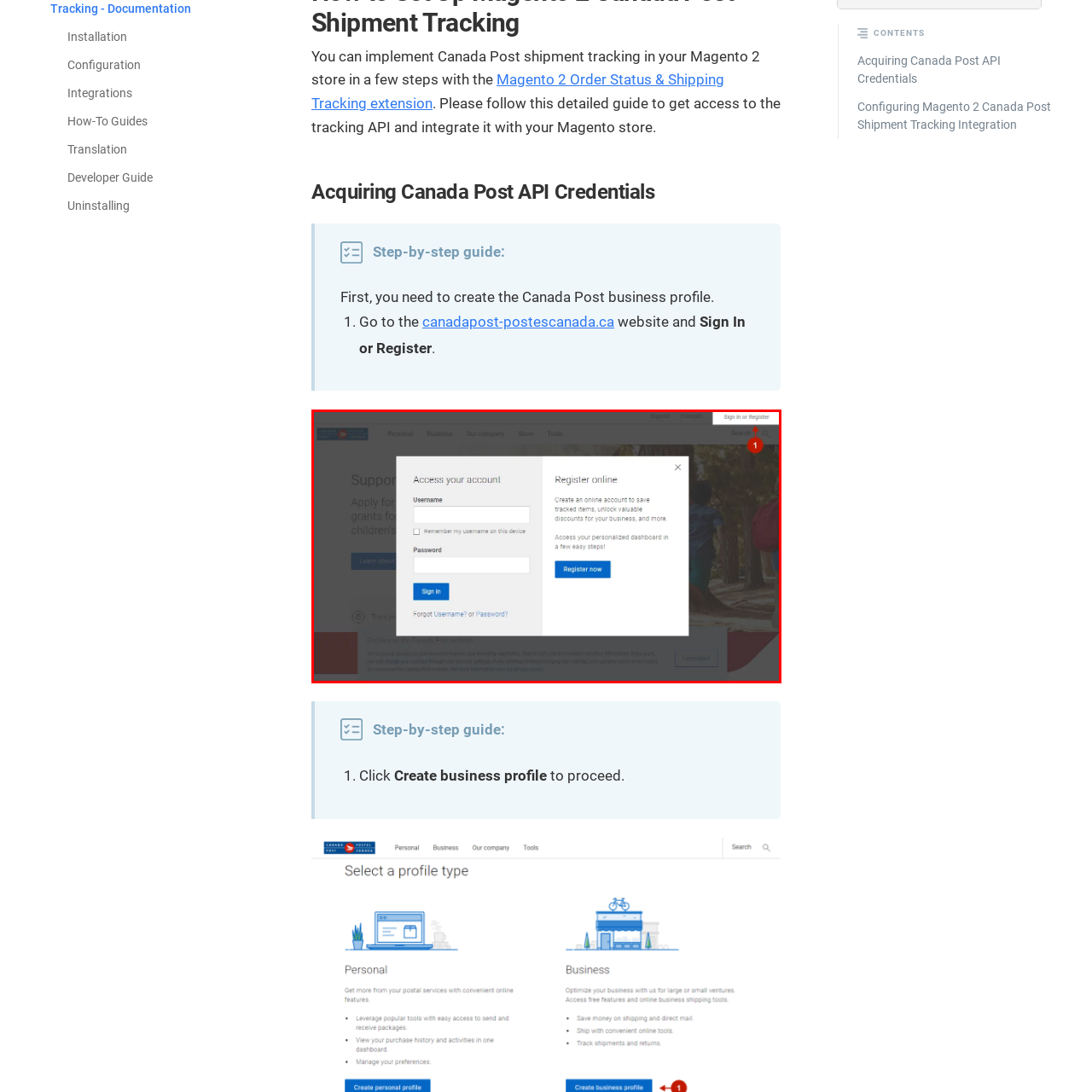Generate a comprehensive caption for the picture highlighted by the red outline.

The image depicts a modal login interface from the Canada Post website, designed for users to access their accounts. The modal contains two primary sections: "Access your account" and "Register online."

In the "Access your account" section, users are prompted to enter their username and password, with an option to remember the username on the device. Below the input fields, there is a "Sign In" button, enabling users to log into their accounts. An additional link offers a way to recover forgotten credentials.

The "Register online" section encourages new users to create their accounts to save tracked items and access personalized services. This section features a brief explanation of the benefits of registration and a prominent "Register now" button for easy sign-up.

The background suggests a supportive and user-friendly online environment, reflecting the overall mission of Canada Post to facilitate user engagement with their services.